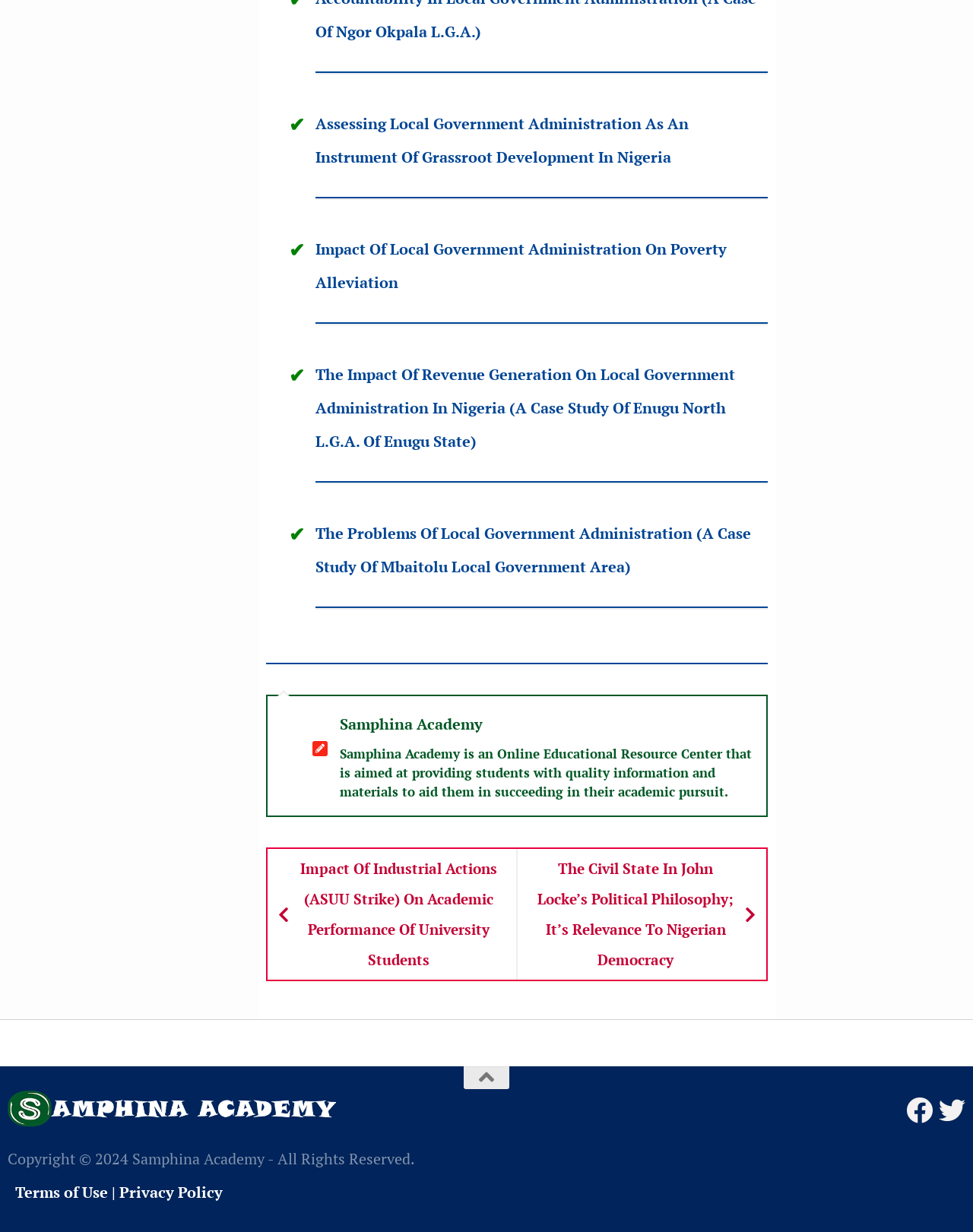Provide a one-word or short-phrase answer to the question:
What is the name of the online educational resource center?

Samphina Academy